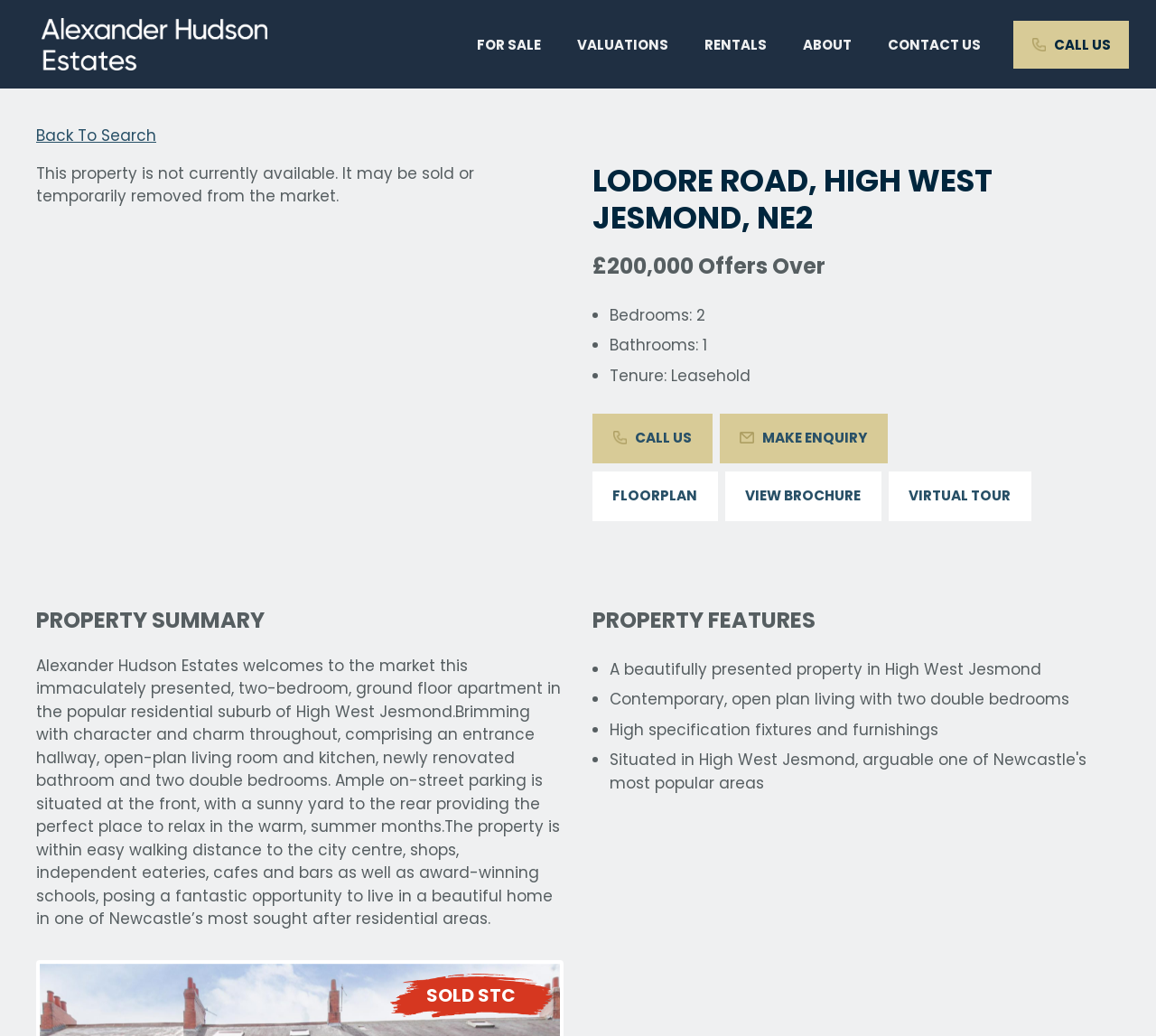Identify and provide the main heading of the webpage.

LODORE ROAD, HIGH WEST JESMOND, NE2